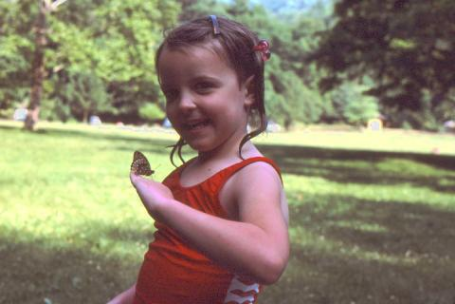Describe all elements and aspects of the image.

In this heartwarming photograph, a young girl with a joyful smile is seen wearing a bright red bathing suit. She is holding a butterfly gently on her outstretched arm, reflecting a moment of pure childhood delight and connection with nature. The background features a lush, green landscape, hinting at an outdoor setting, possibly a park or a garden, with soft sunlight filtering through the trees. This image captures the innocence of youth and the simple pleasures of life, highlighting the girl's engagement with wildlife and nature at a young age.